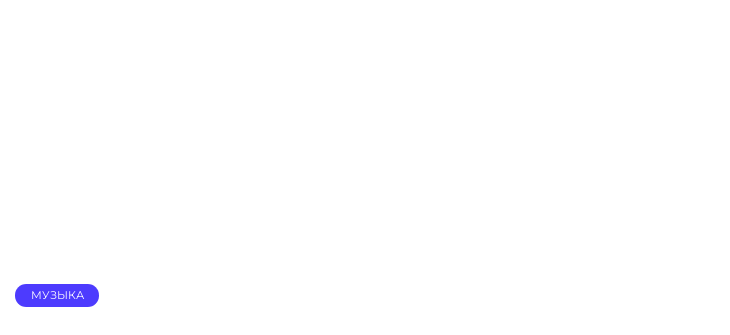What is the shape of the button?
Identify the answer in the screenshot and reply with a single word or phrase.

rounded rectangular